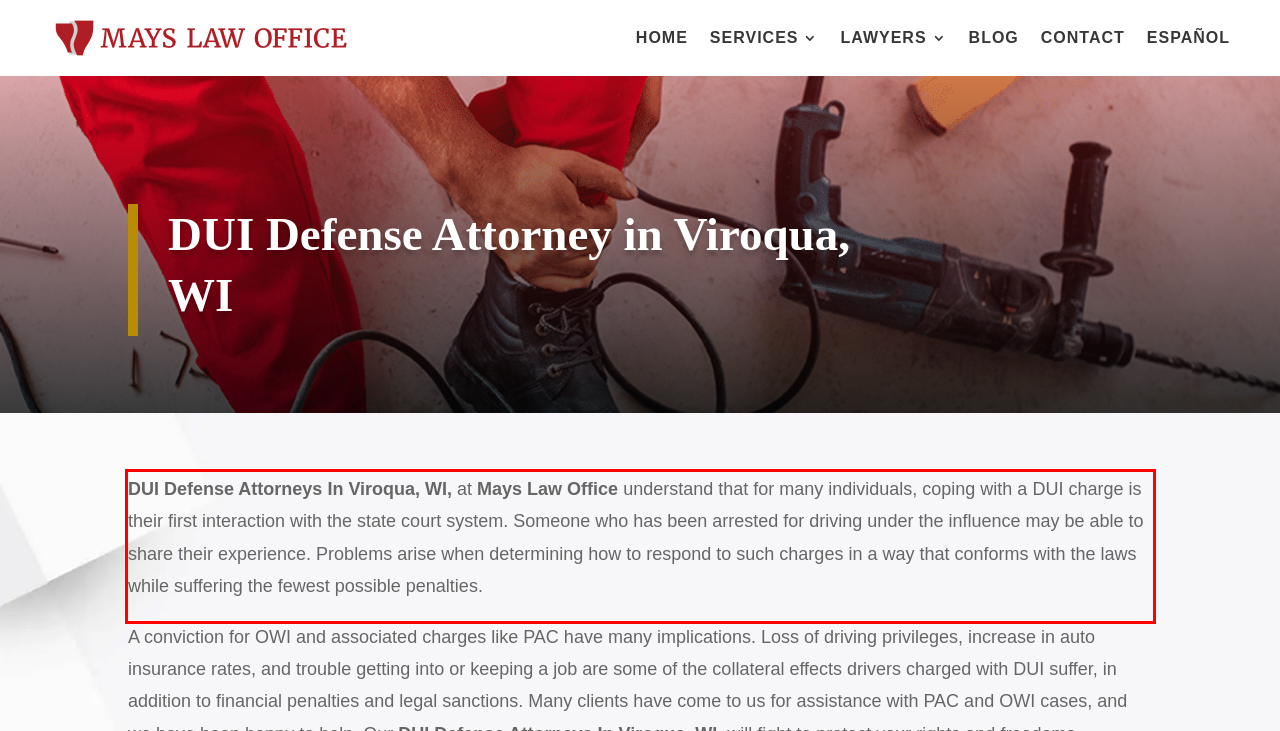By examining the provided screenshot of a webpage, recognize the text within the red bounding box and generate its text content.

DUI Defense Attorneys In Viroqua, WI, at Mays Law Office understand that for many individuals, coping with a DUI charge is their first interaction with the state court system. Someone who has been arrested for driving under the influence may be able to share their experience. Problems arise when determining how to respond to such charges in a way that conforms with the laws while suffering the fewest possible penalties.